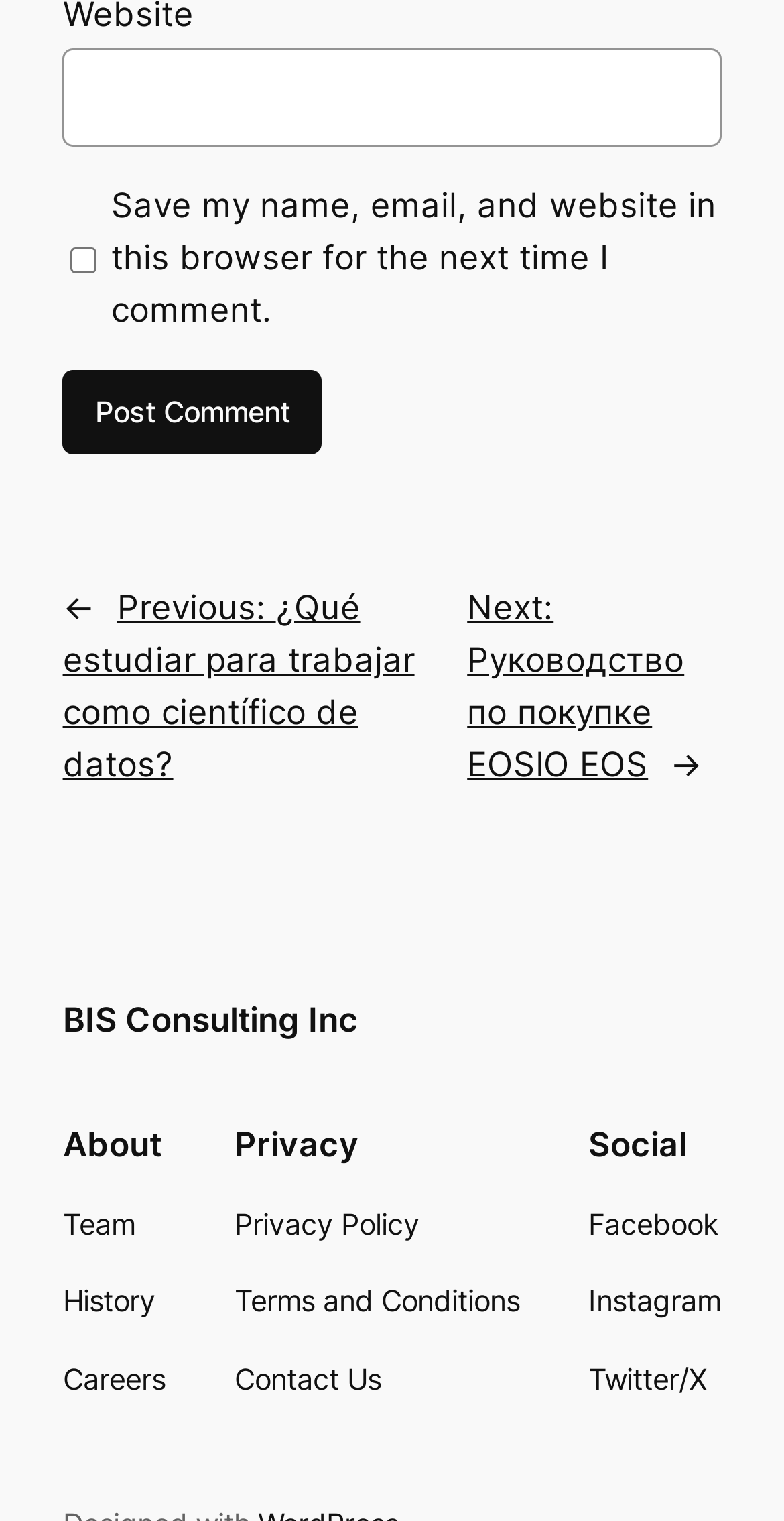What is the purpose of the button 'Post Comment'?
Answer with a single word or phrase by referring to the visual content.

Submit comment